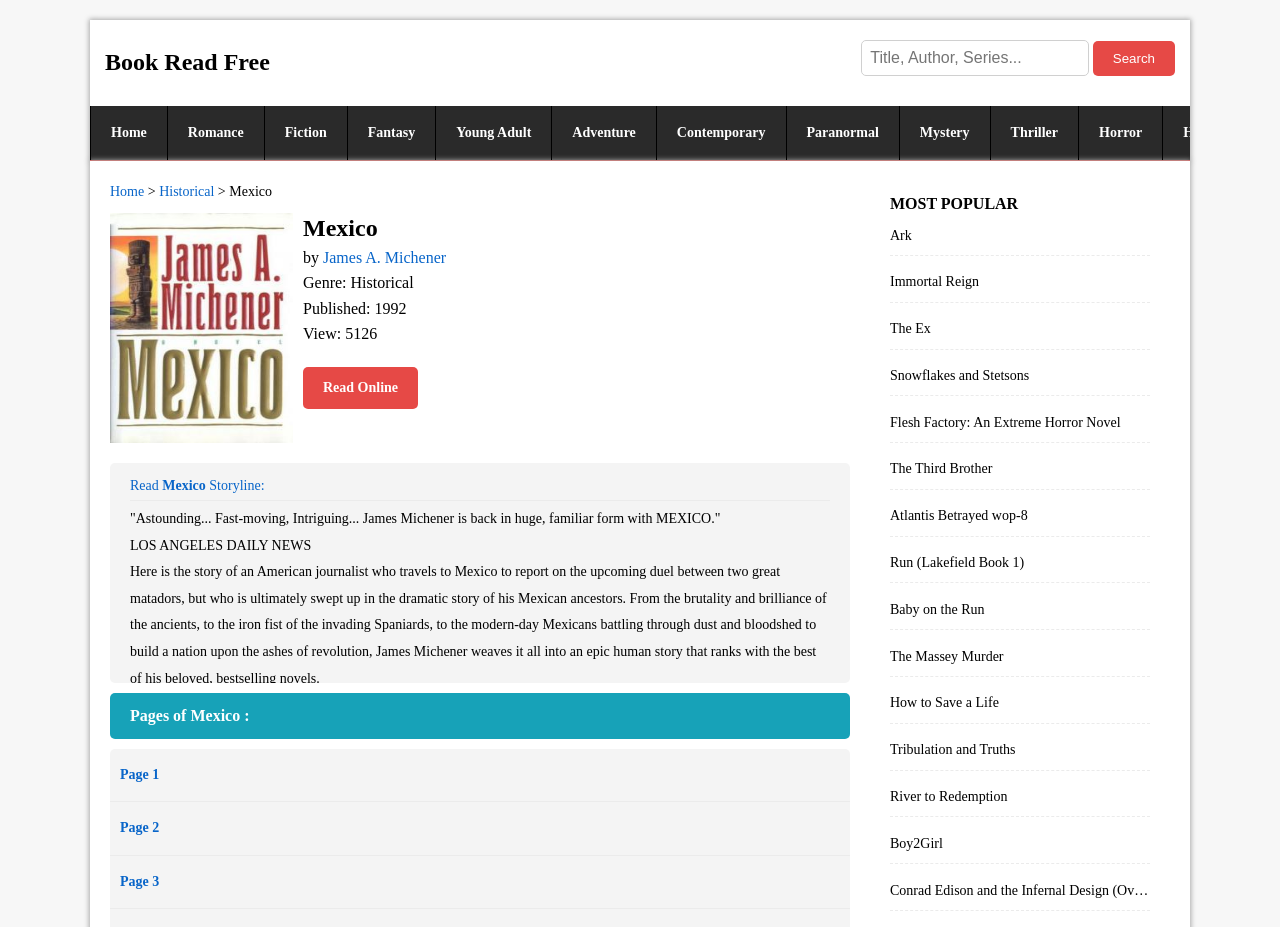How many views does the book have?
Please respond to the question thoroughly and include all relevant details.

The number of views of the book can be found in the StaticText element with OCR text 'View: 5126' at coordinates [0.237, 0.351, 0.295, 0.369].